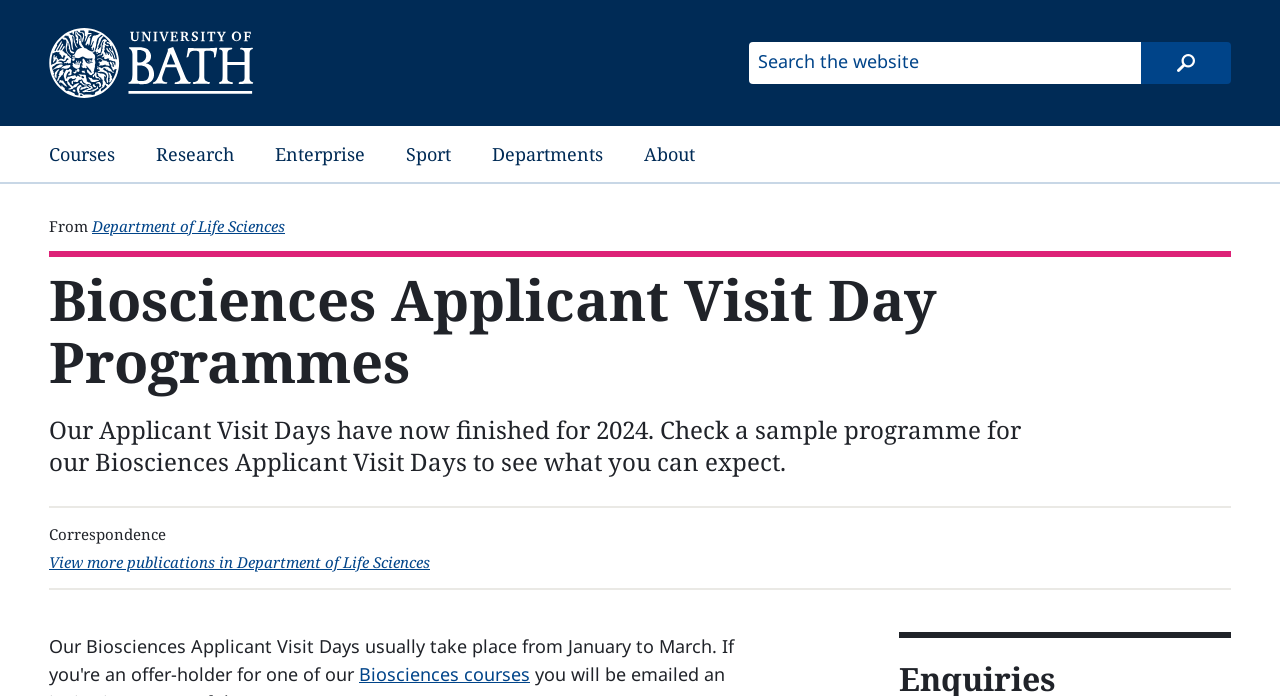Determine the bounding box coordinates for the UI element matching this description: "Departments".

[0.384, 0.201, 0.471, 0.241]